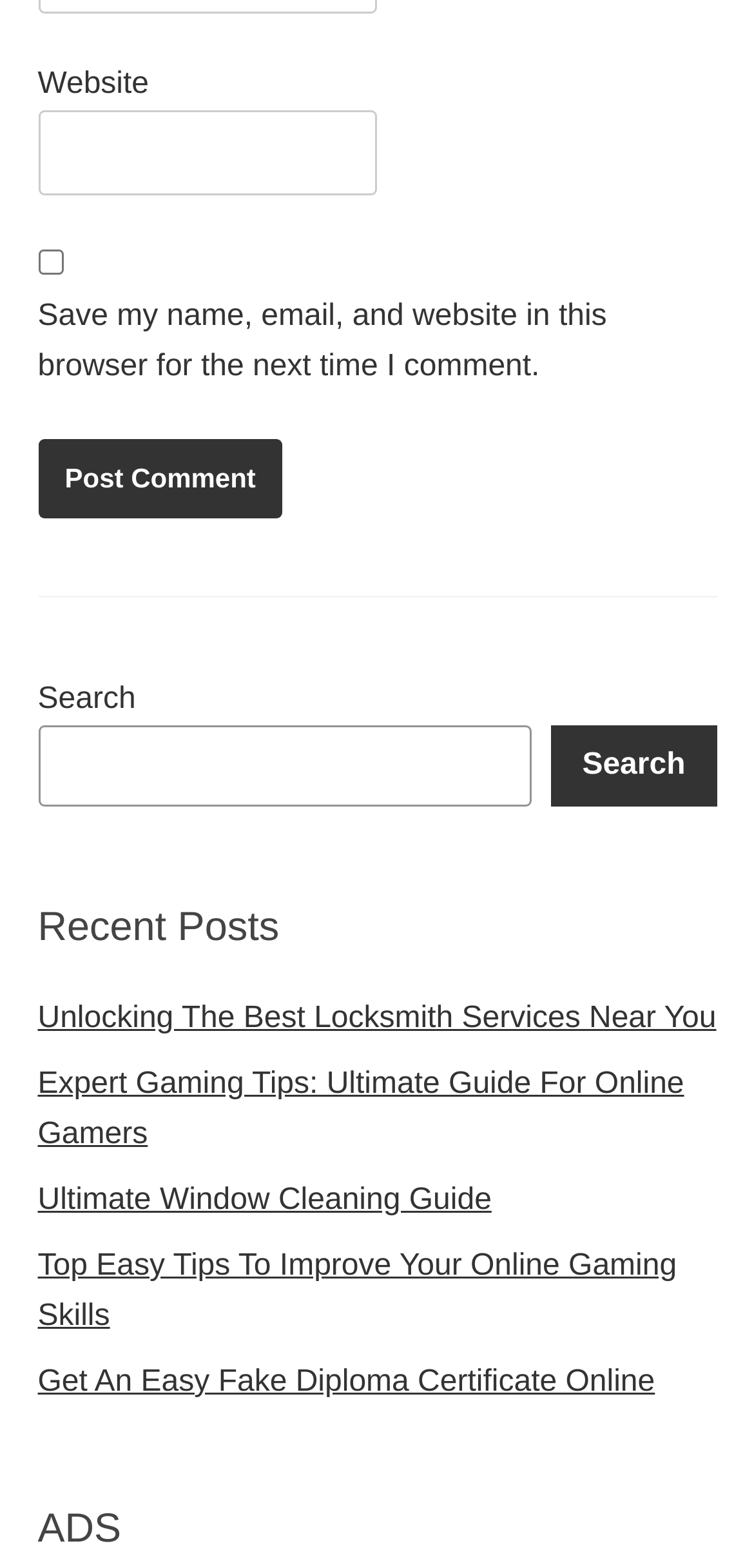Consider the image and give a detailed and elaborate answer to the question: 
How many comment fields are there?

I counted the number of textboxes on the webpage and found one textbox with the label 'Website', which is likely a comment field.